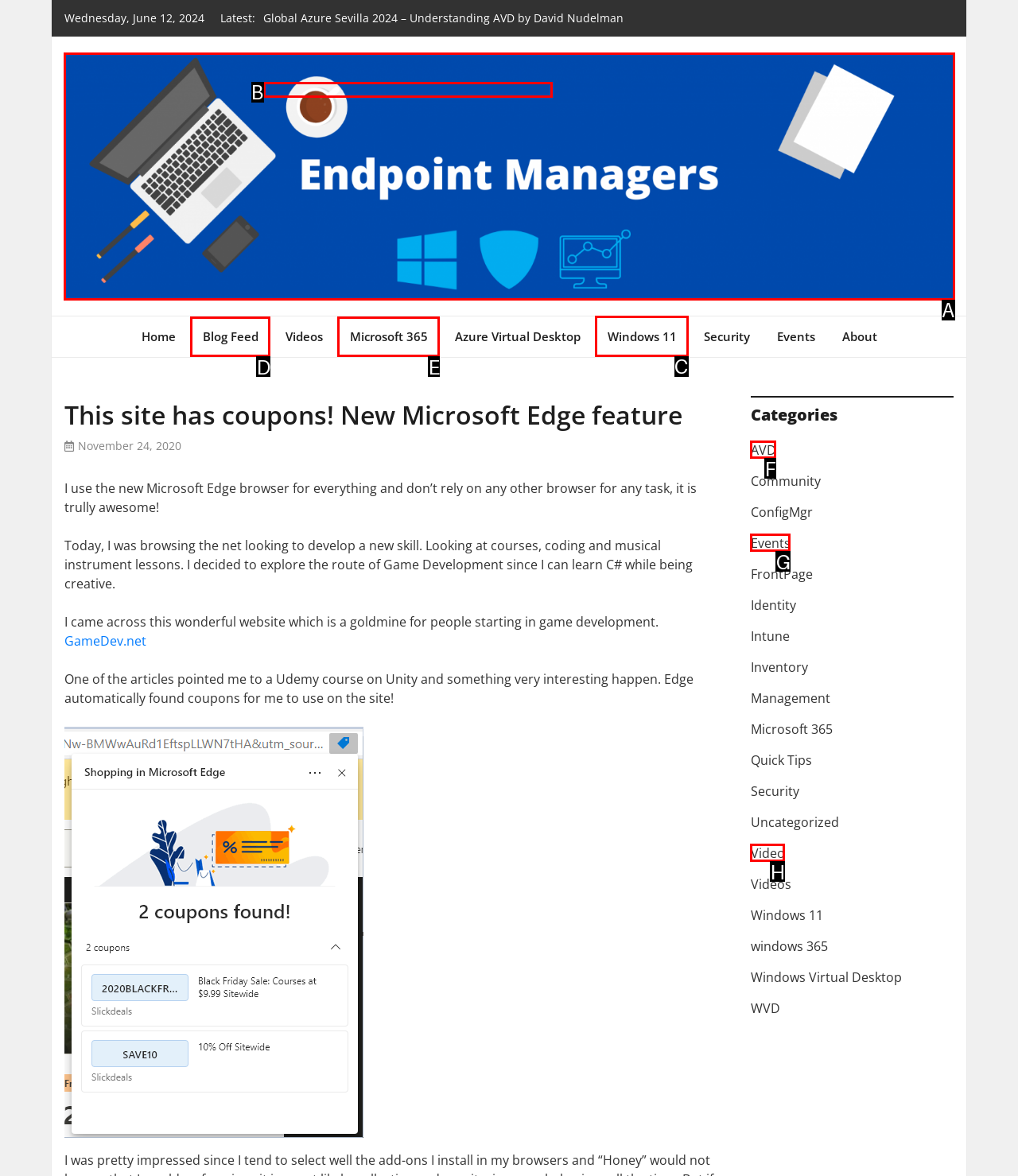Please identify the correct UI element to click for the task: Learn more about 'Windows 11' Respond with the letter of the appropriate option.

C